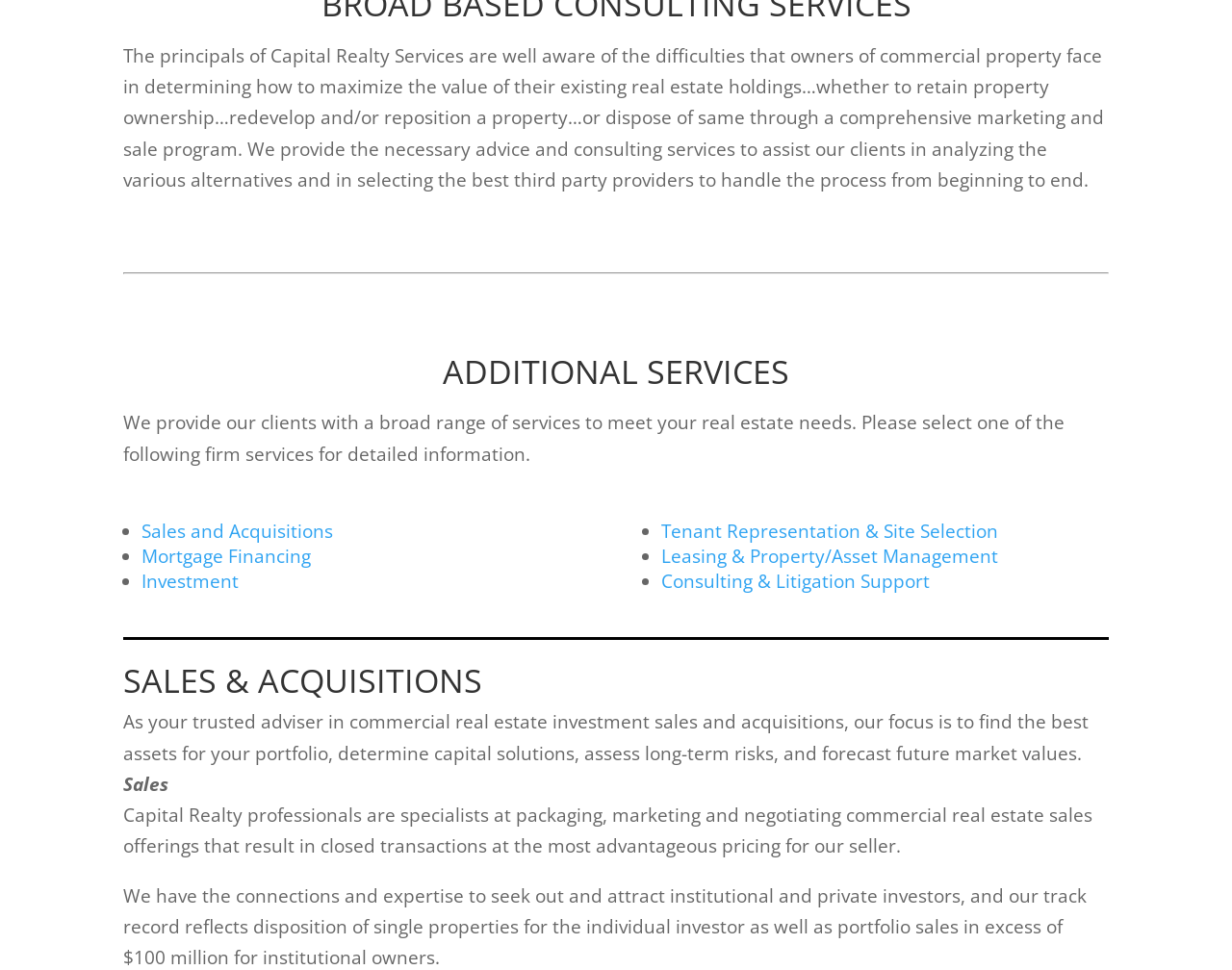Using the provided element description: "Consulting & Litigation Support", identify the bounding box coordinates. The coordinates should be four floats between 0 and 1 in the order [left, top, right, bottom].

[0.537, 0.586, 0.755, 0.612]